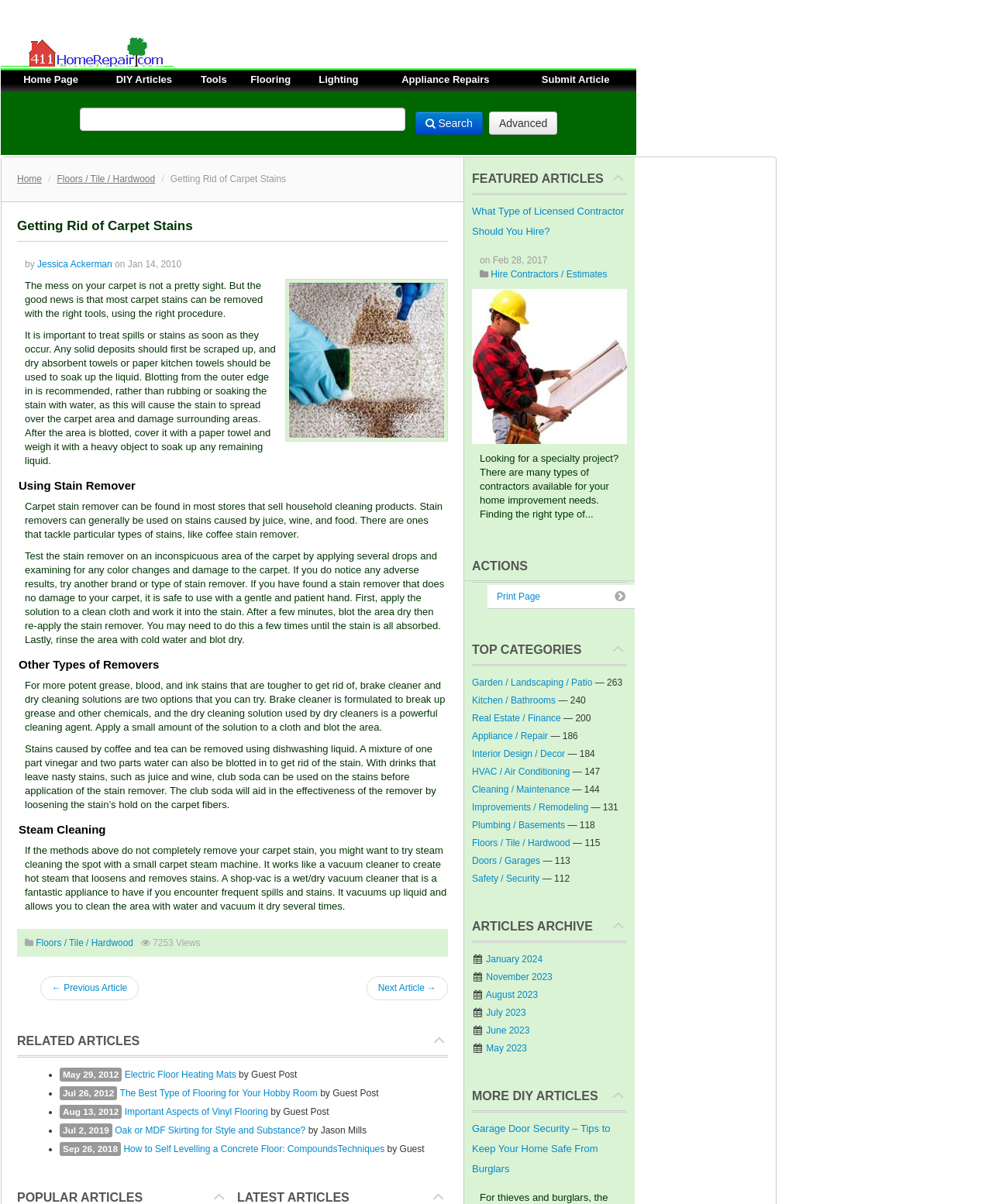What is the author of the current article?
Please provide a detailed answer to the question.

The author of the current article can be found by looking at the text next to the 'by' keyword, which is 'Jessica Ackerman'.